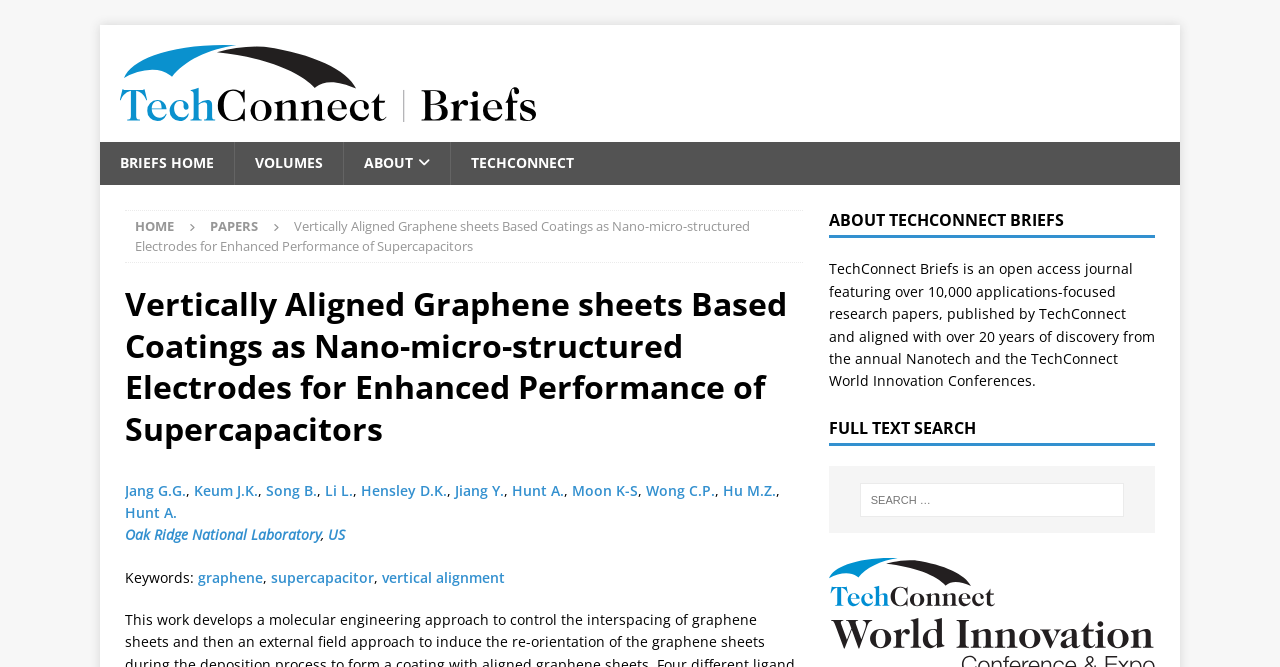Using a single word or phrase, answer the following question: 
What are the keywords of the paper?

graphene, supercapacitor, vertical alignment